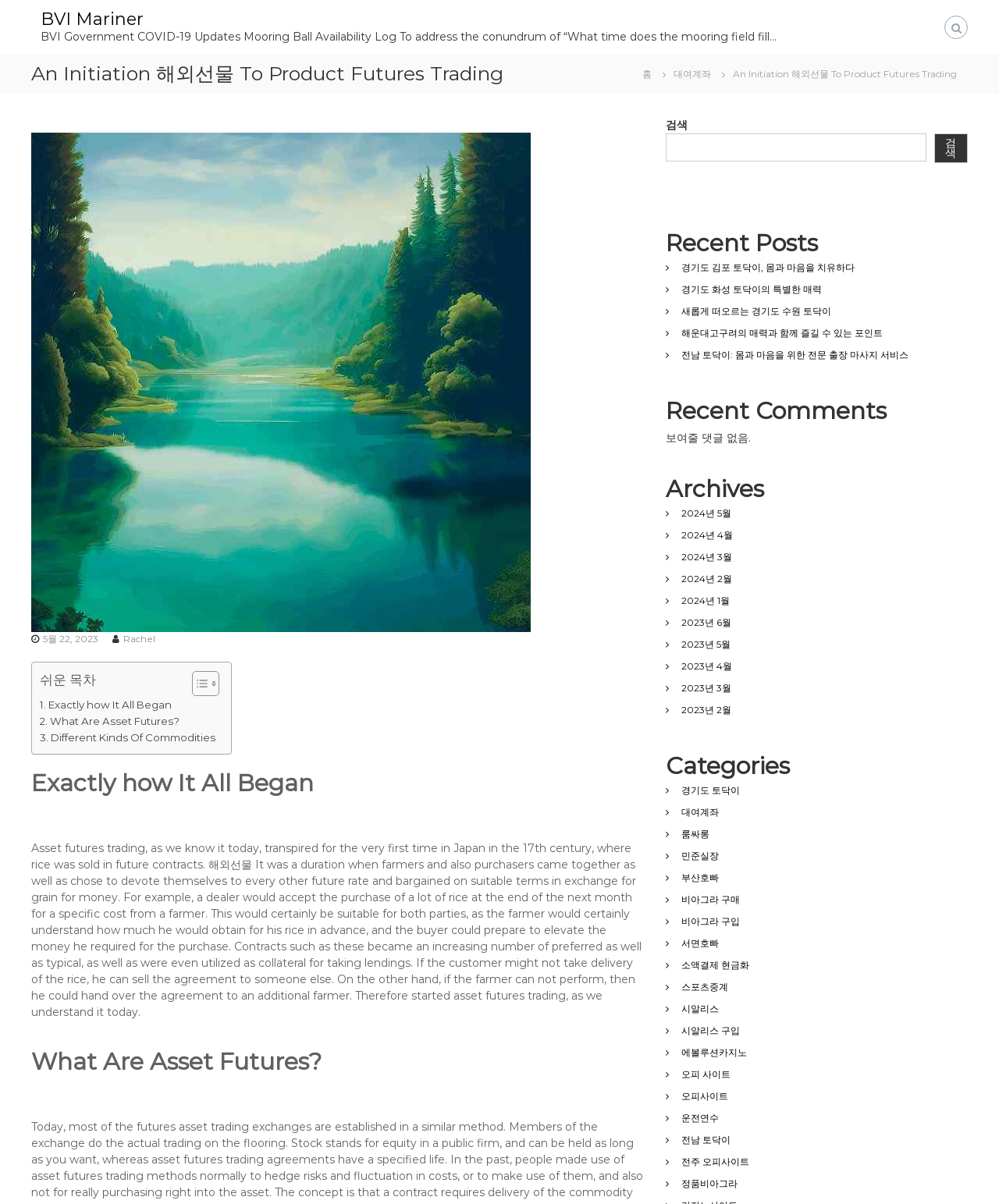What is the title of the webpage?
Based on the screenshot, provide a one-word or short-phrase response.

An Initiation To Product Futures Trading